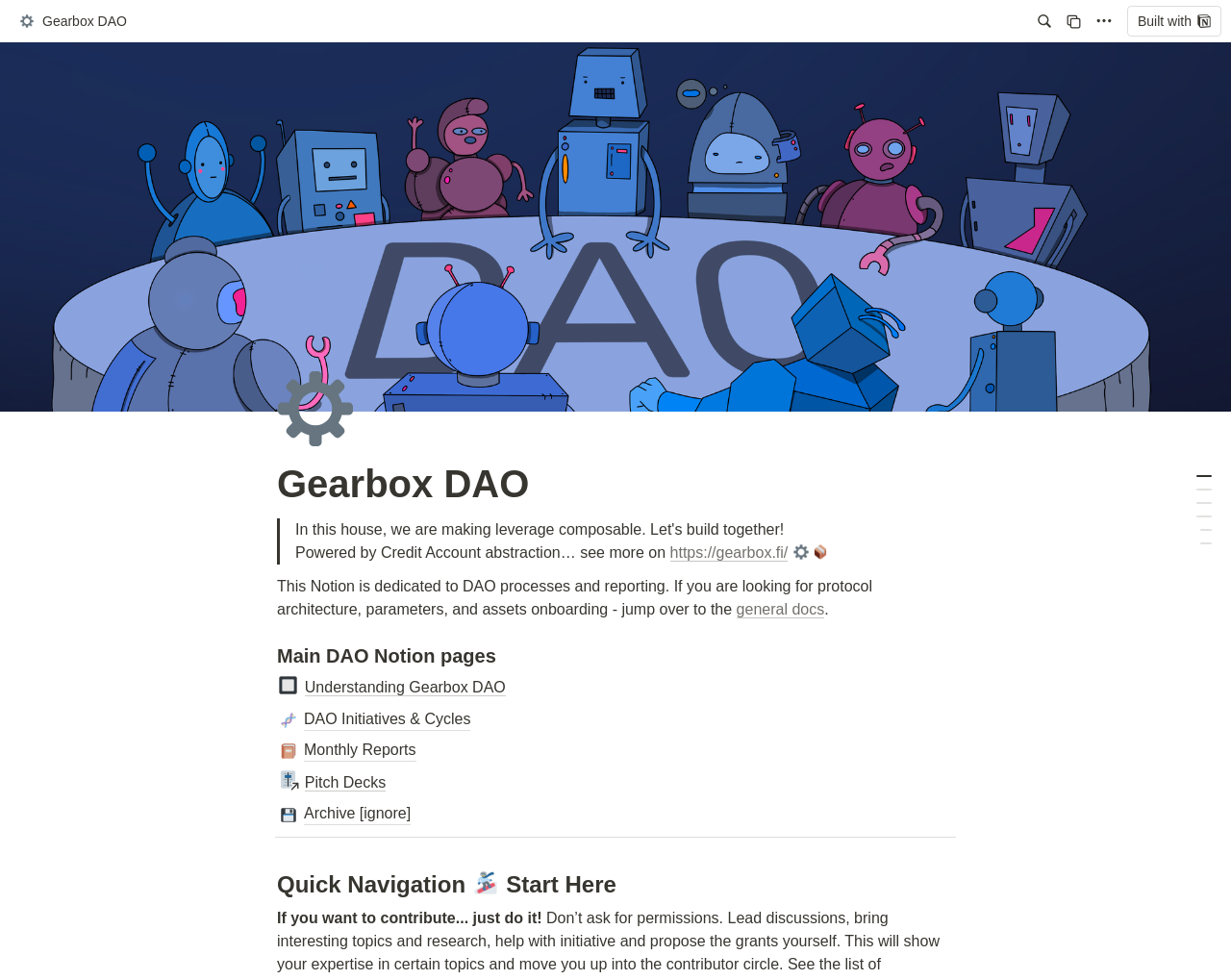Can you specify the bounding box coordinates of the area that needs to be clicked to fulfill the following instruction: "Read the general docs"?

[0.598, 0.613, 0.67, 0.631]